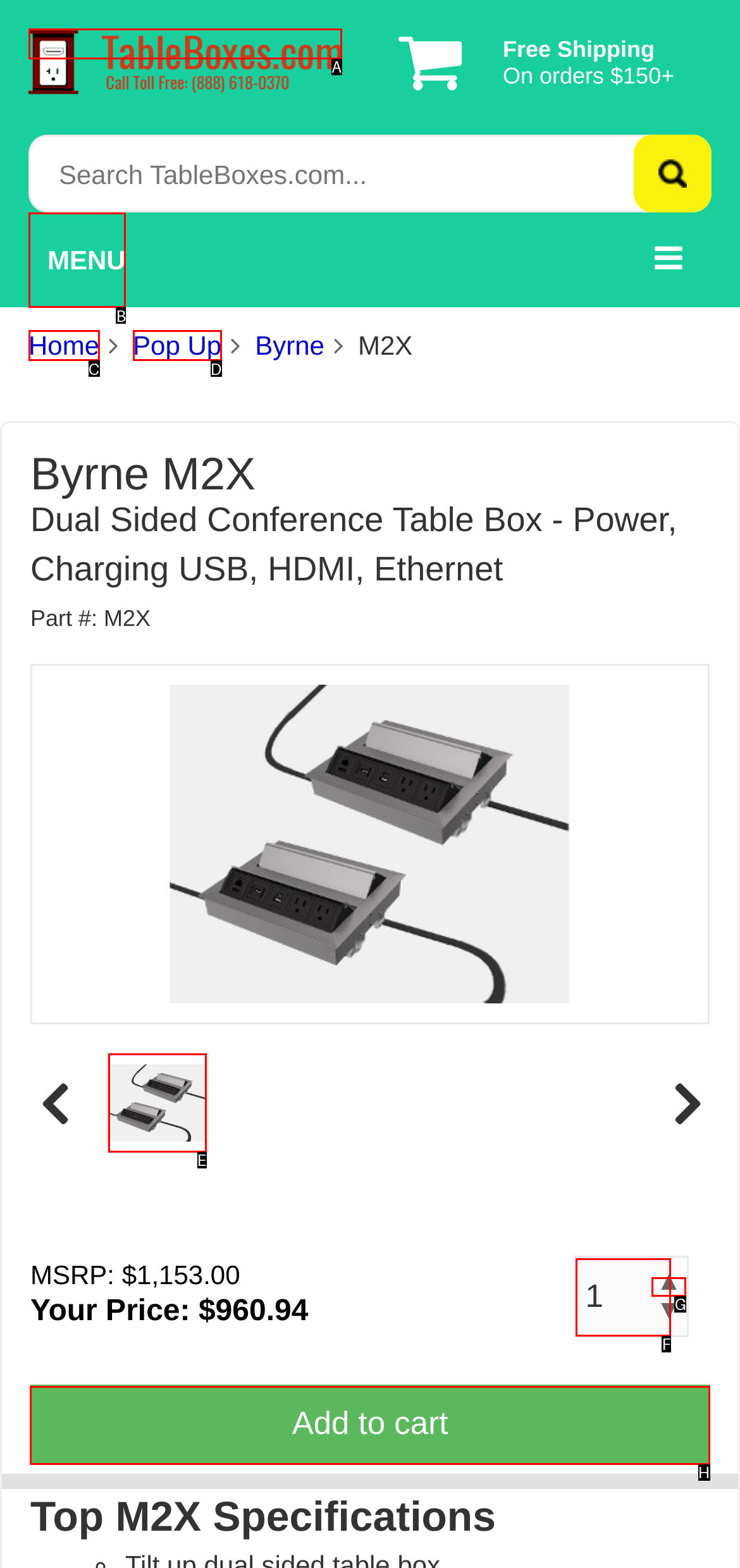Specify which HTML element I should click to complete this instruction: Add to cart Answer with the letter of the relevant option.

H